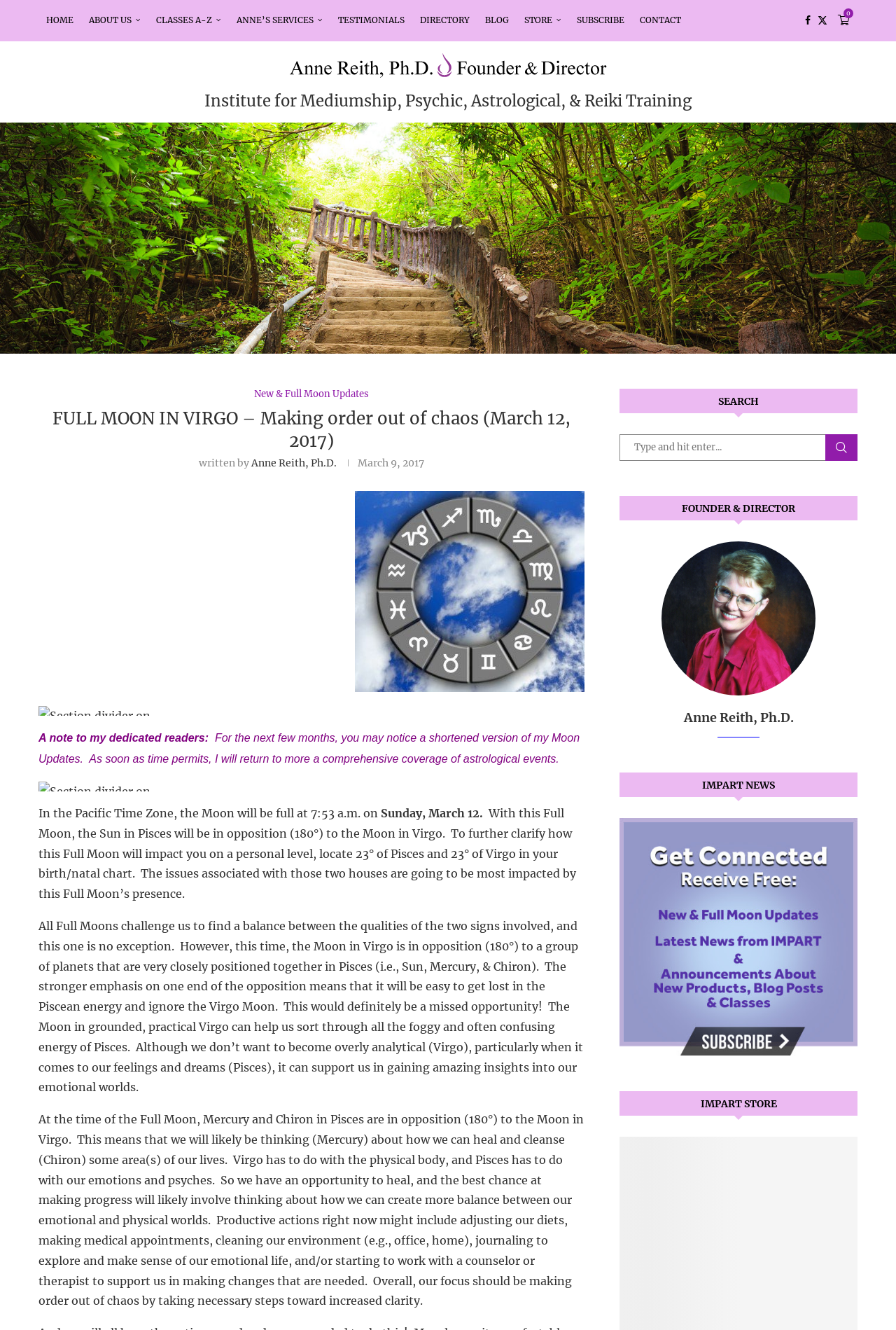Pinpoint the bounding box coordinates of the element you need to click to execute the following instruction: "Check the IMPART STORE". The bounding box should be represented by four float numbers between 0 and 1, in the format [left, top, right, bottom].

[0.691, 0.82, 0.957, 0.839]